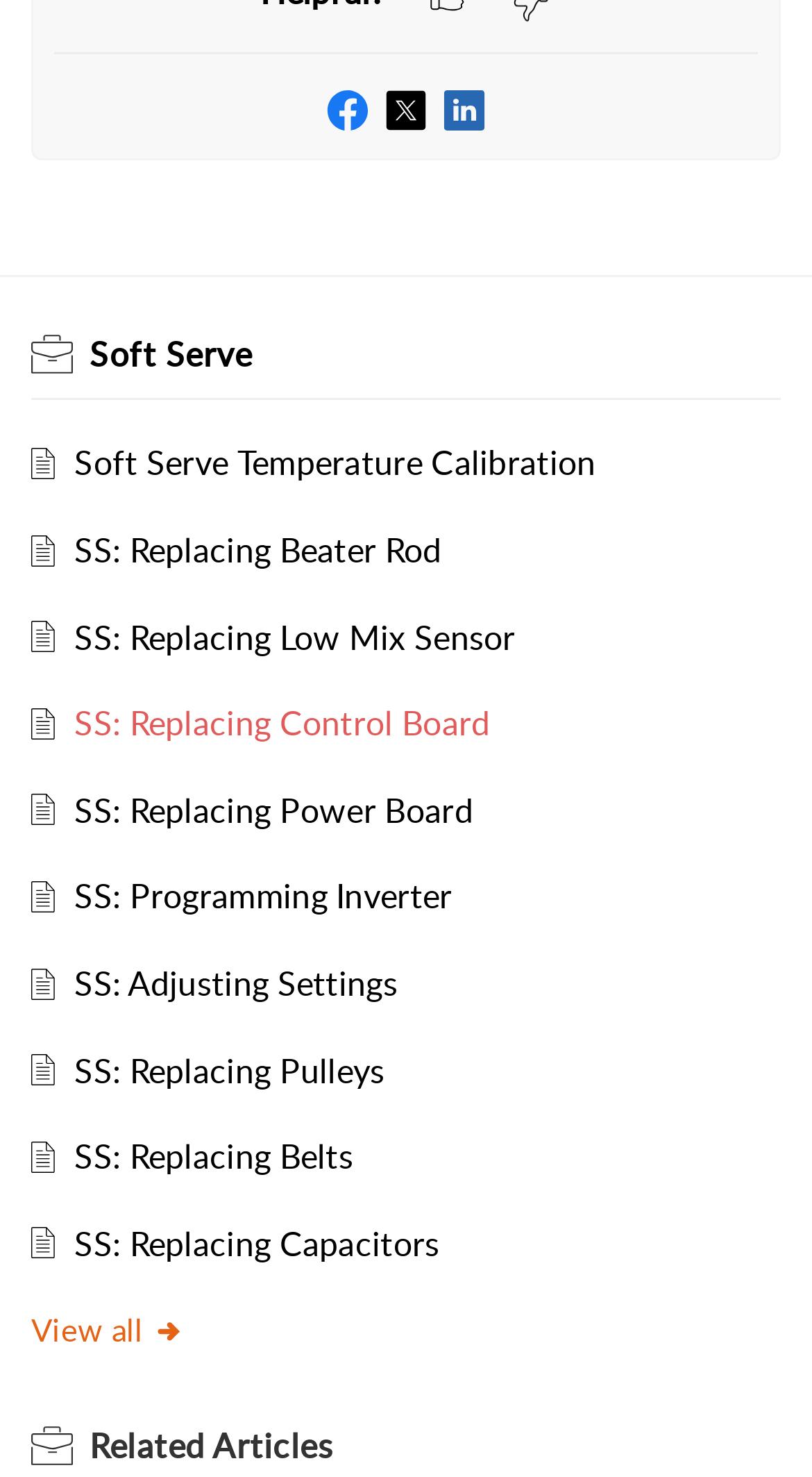Respond with a single word or phrase for the following question: 
What is the purpose of the link 'SS: Replacing Beater Rod'?

Replacing Beater Rod